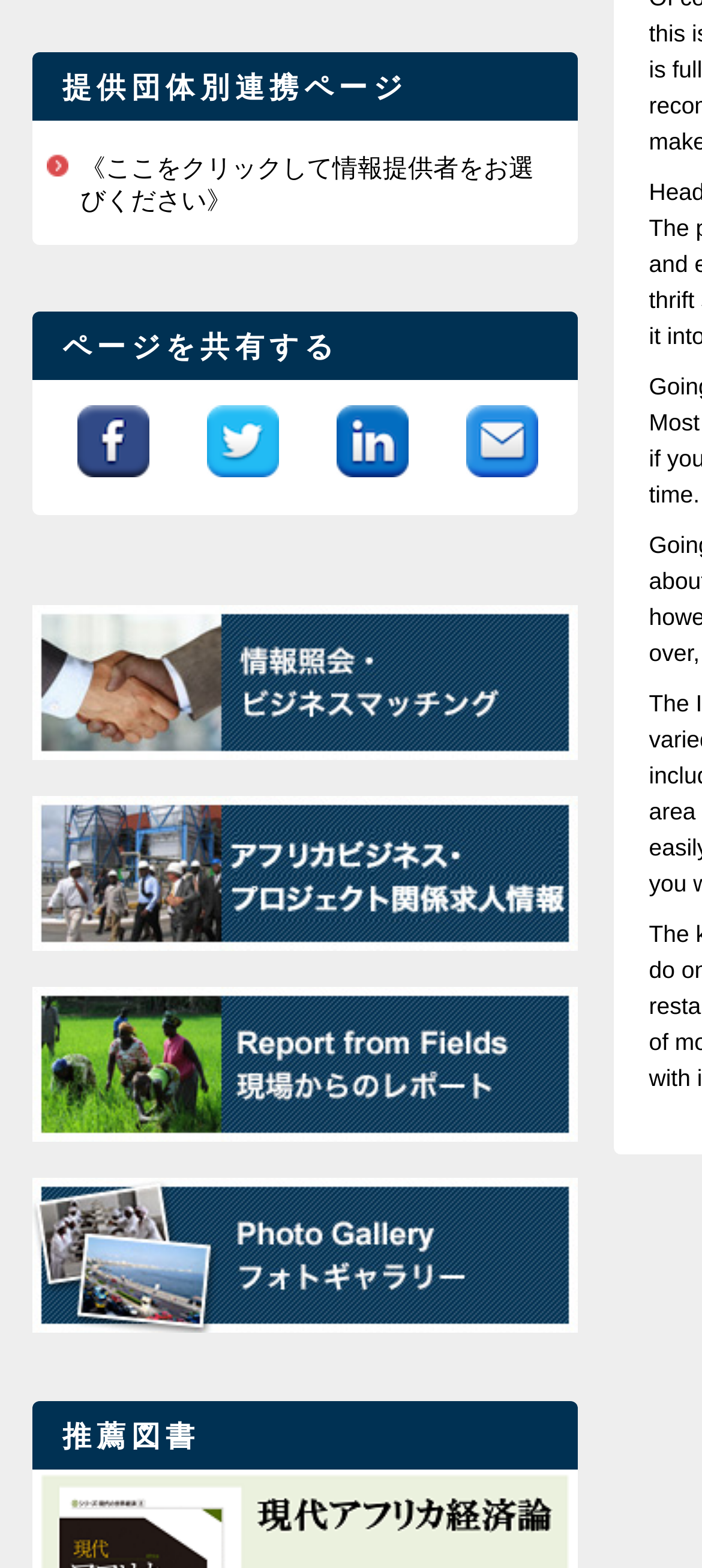How many links are there on the webpage?
Give a single word or phrase answer based on the content of the image.

9